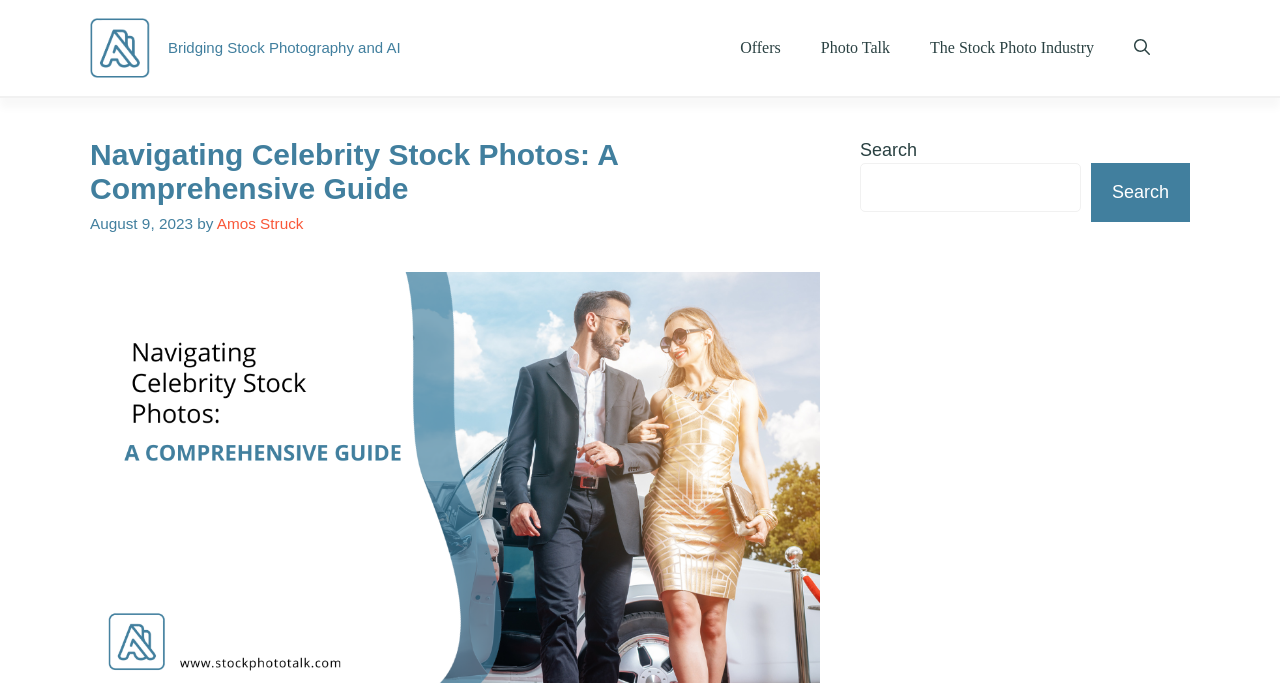What is the date of the article?
Ensure your answer is thorough and detailed.

The date of the article can be found below the main heading, where it says 'August 9, 2023' next to the author's name.